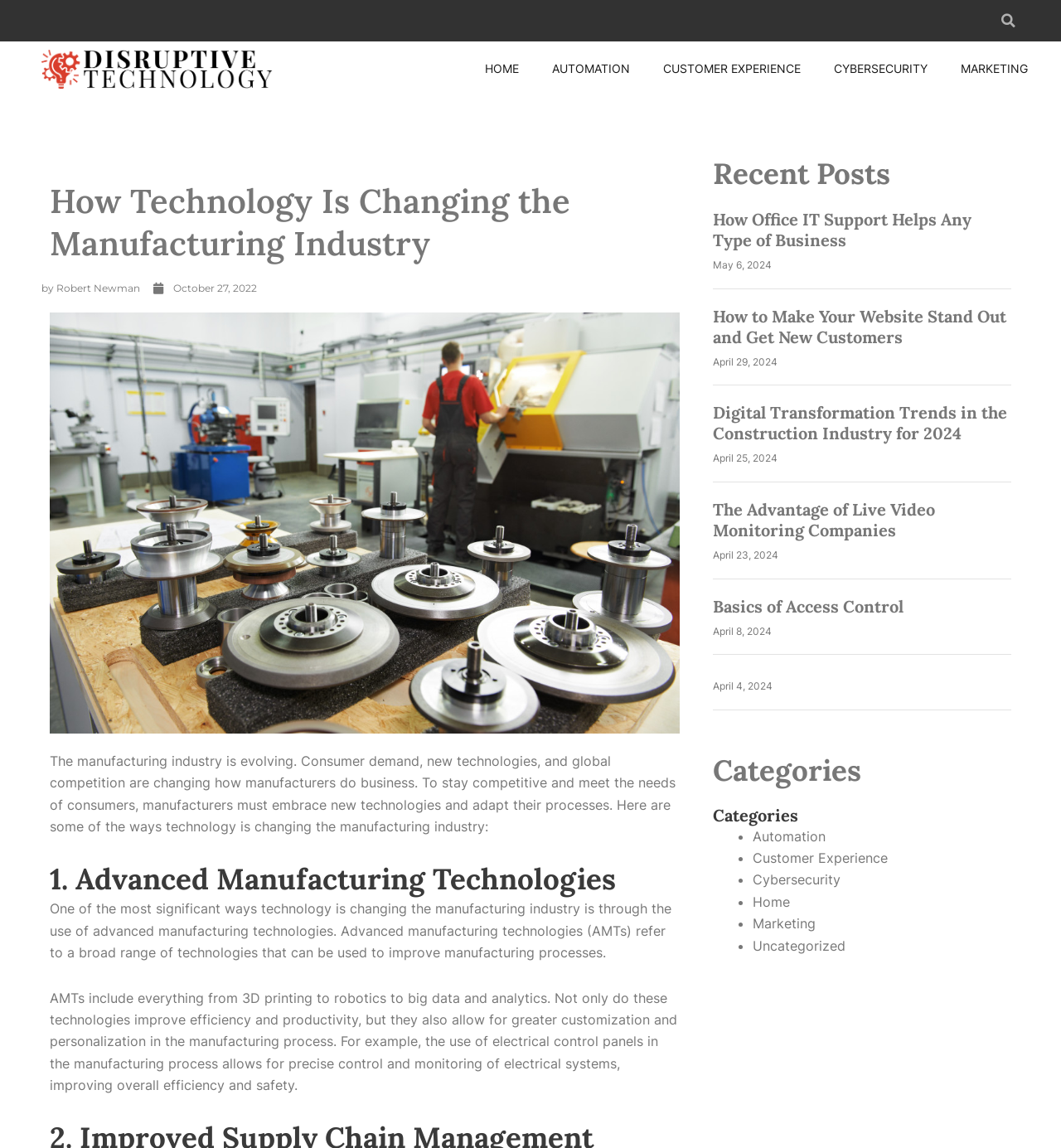How many recent posts are listed?
We need a detailed and exhaustive answer to the question. Please elaborate.

The recent posts are listed in the 'Recent Posts' section, and there are 5 articles listed with their headings and dates.